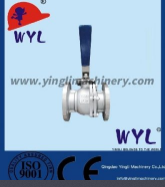Offer an in-depth caption for the image.

The image showcases an AS Flanged Ball Valve, a high-quality valve commonly used in various industrial applications. The valve features a durable metallic body with a prominent blue handle, making it easy to operate. The design reflects standard safety certifications, indicated by the ISO 9001 logo at the bottom, symbolizing adherence to international quality management standards. Surrounding the valve is a light blue background, with branding elements, including the "WYL" logo prominently displayed at the top and bottom, reinforcing the manufacturer's identity. This image is part of a product listing on the website of Qingdao Yingli Machinery Co., Ltd., a company recognized for its reliable machinery solutions in the foundry industry.